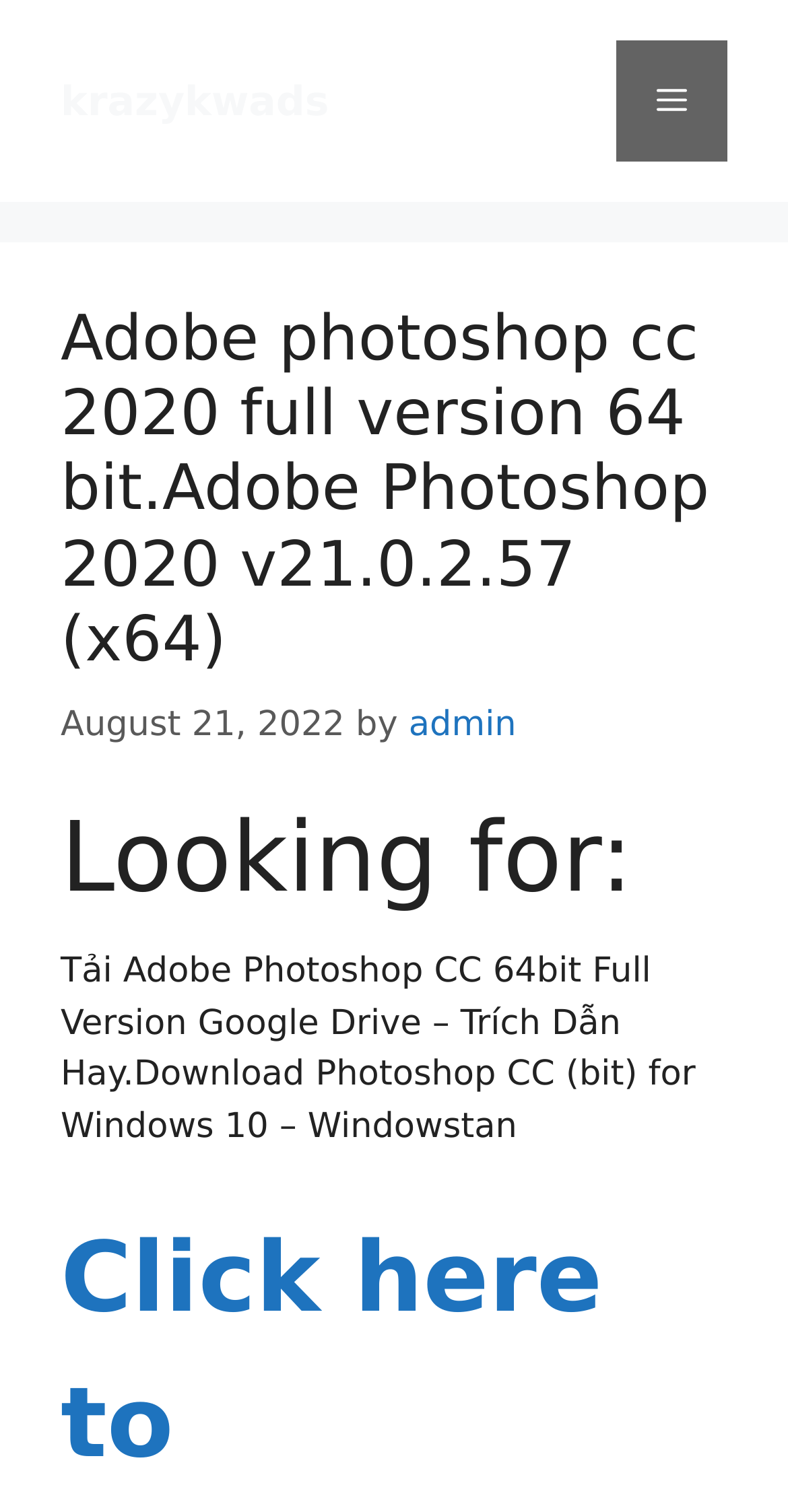What is the name of the website?
Provide a thorough and detailed answer to the question.

I found the name of the website by looking at the link element that contains the text 'krazykwads'. This link element is a child element of the Root Element.